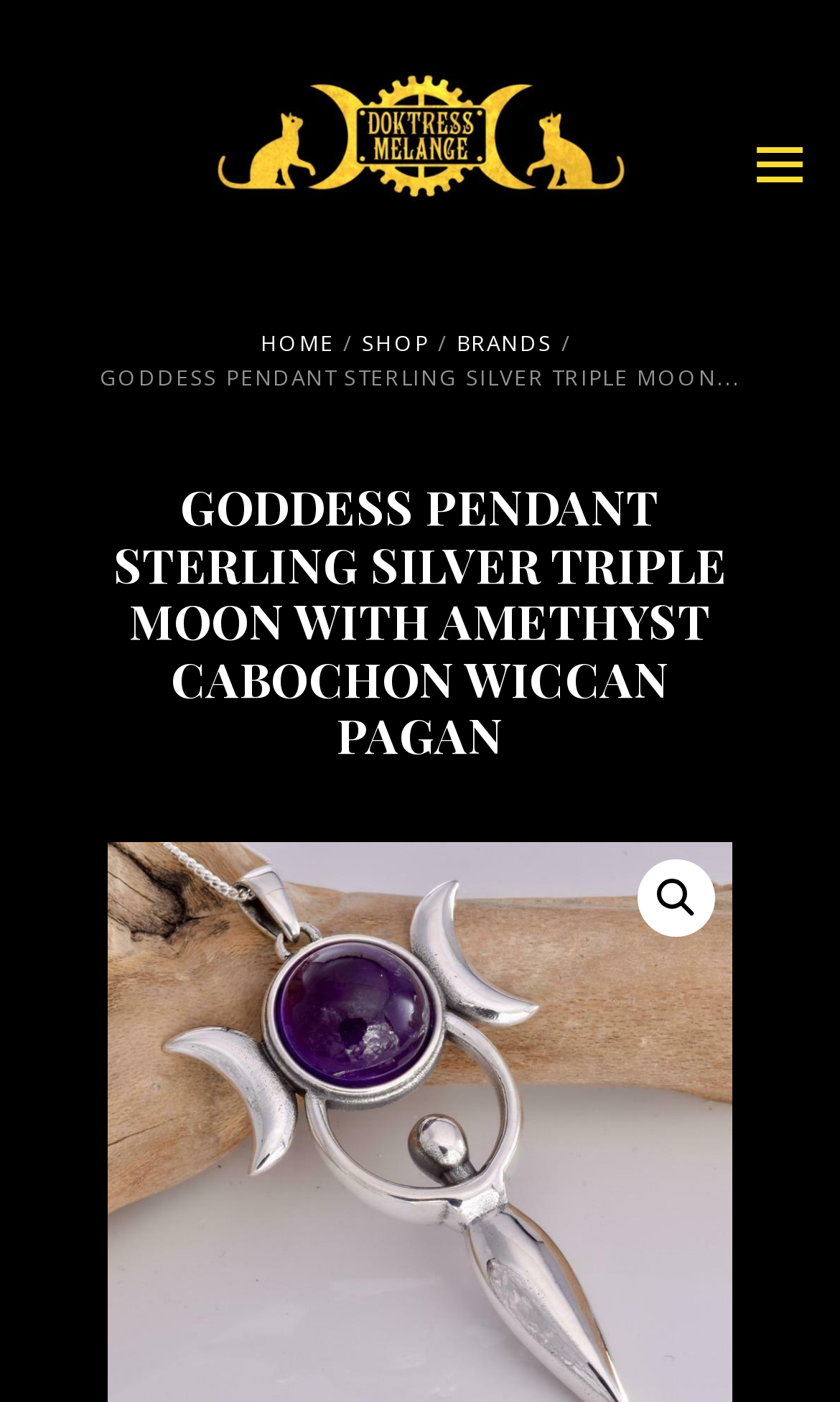Analyze the image and answer the question with as much detail as possible: 
What is the shape of the moon symbol?

The webpage mentions 'Triple Moon Symbolises the Triple Goddess: The Maiden, Mother and', which suggests that the shape of the moon symbol is a Triple Moon.